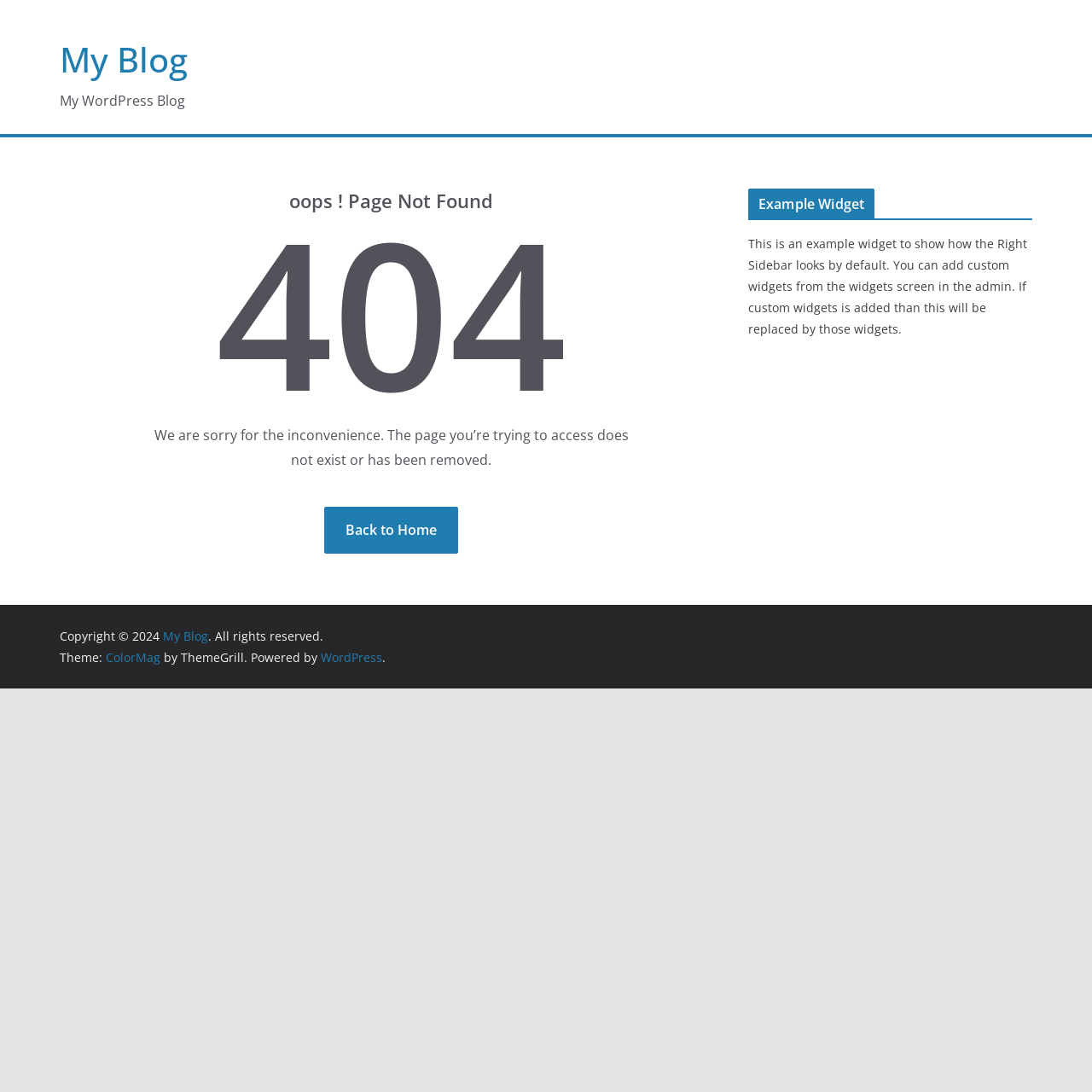What is the error message on the page?
Based on the screenshot, provide your answer in one word or phrase.

Page Not Found